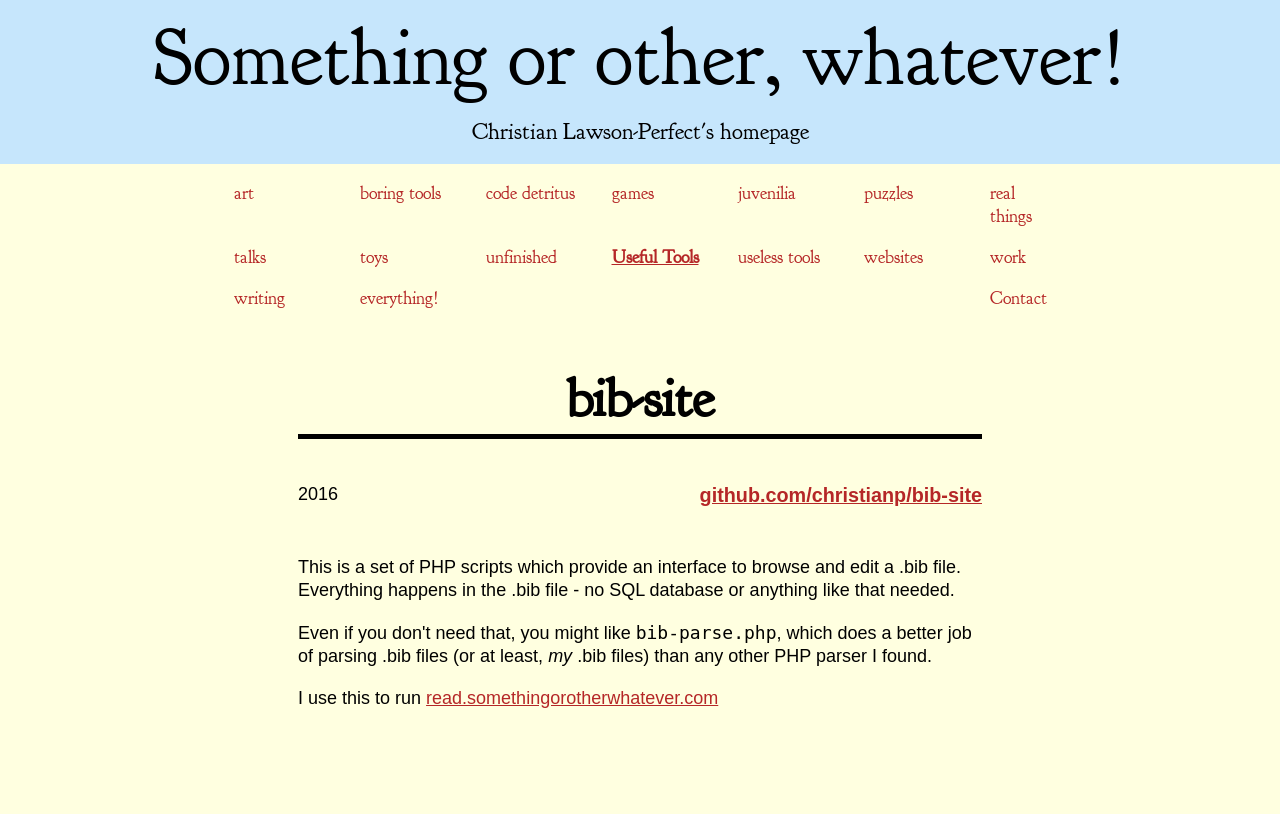What is the name of the website that the author uses to run?
Please answer the question with a single word or phrase, referencing the image.

read.somethingorotherwhatever.com